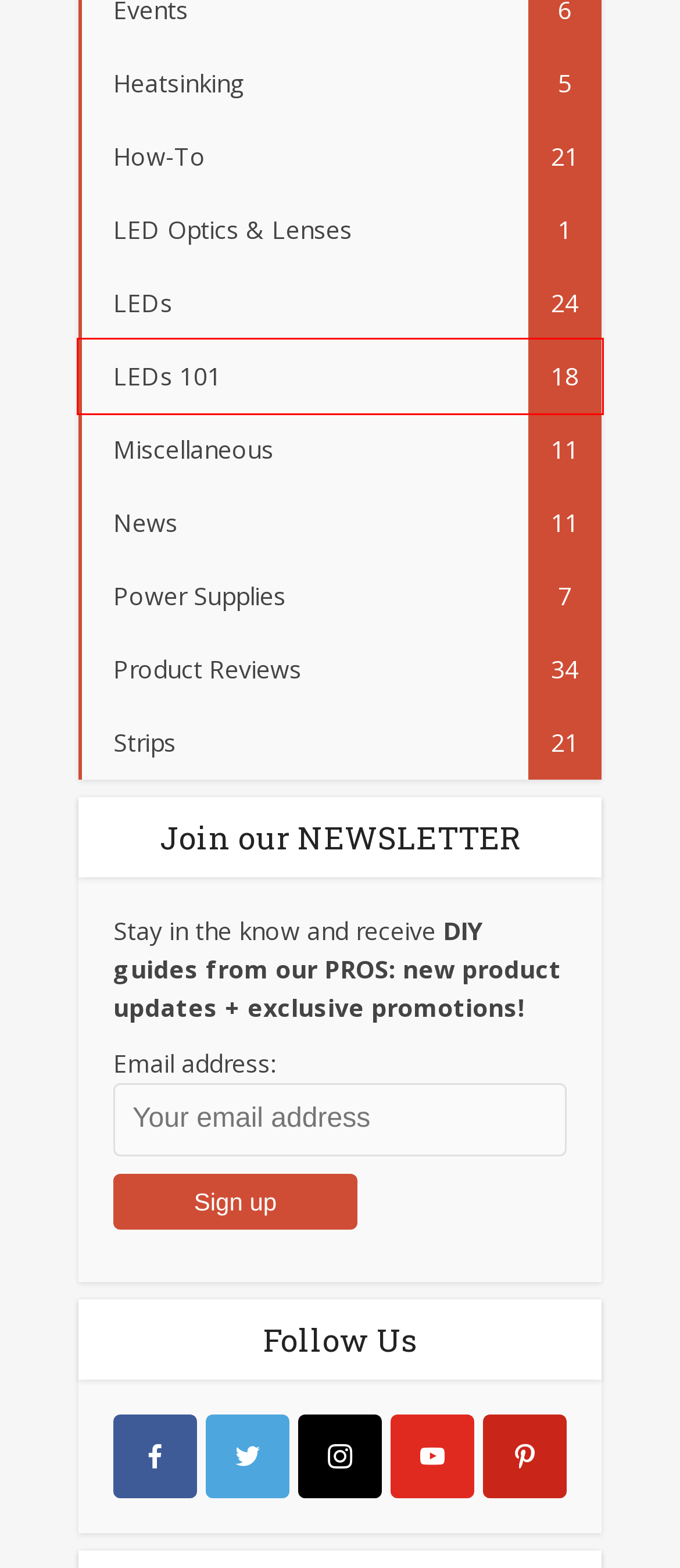Check out the screenshot of a webpage with a red rectangle bounding box. Select the best fitting webpage description that aligns with the new webpage after clicking the element inside the bounding box. Here are the candidates:
A. LED Strips Explained - LEDSupply BLOG
B. Power Supplies Archives - LEDSupply Blog
C. LED Lighting 101 - LEDSupply BLOG
D. How To - LEDSupply BLOG
E. Miscellaneous LED Articles - LEDSupply BLOG
F. LED Optics & Lenses Archives - LEDSupply Blog
G. LED Industry News - LEDSupply BLOG
H. LED Articles - LEDSupply BLOG

C